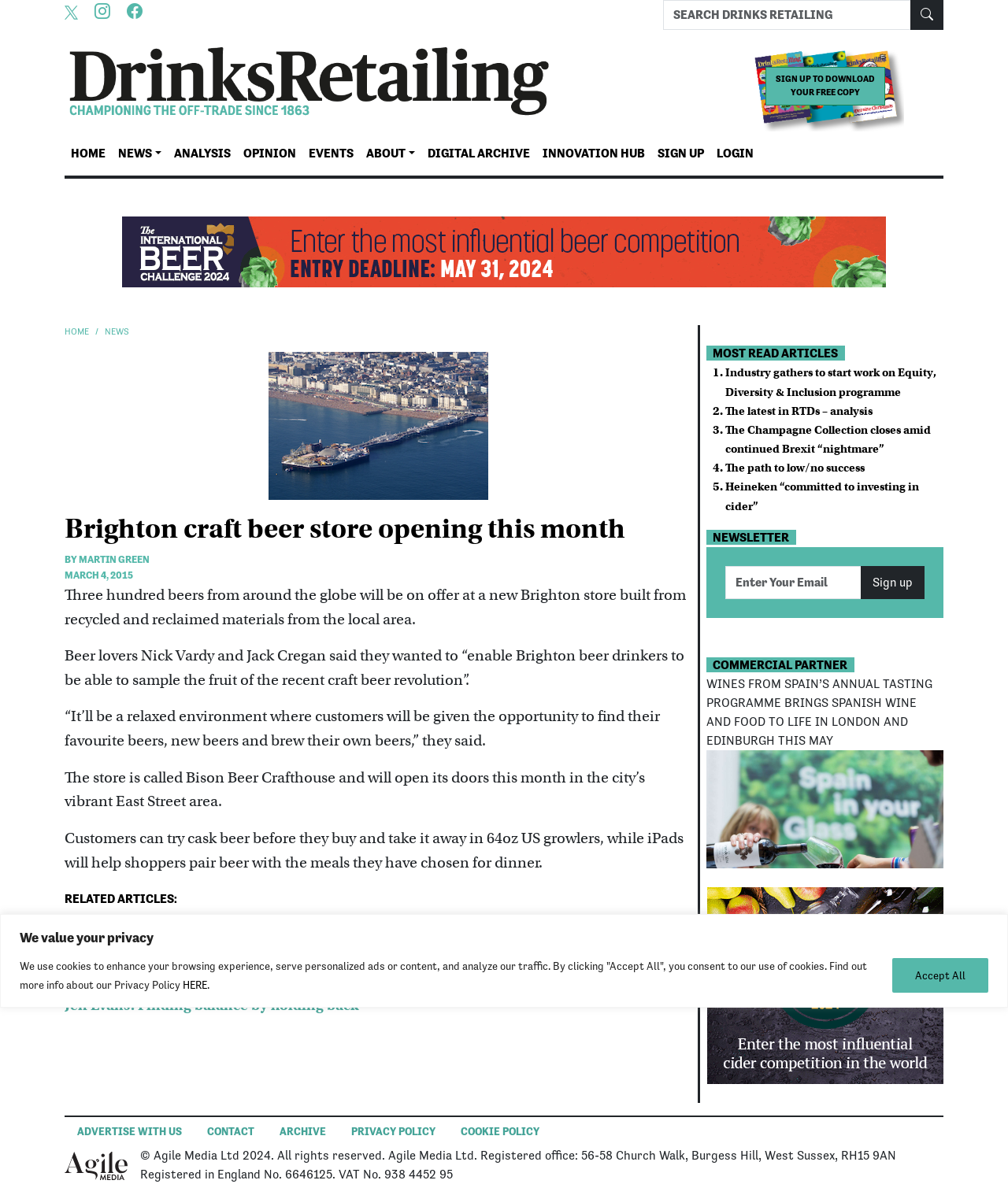Based on what you see in the screenshot, provide a thorough answer to this question: What is the name of the new Brighton store?

The answer can be found in the article content, where it is mentioned that 'The store is called Bison Beer Crafthouse and will open its doors this month in the city’s vibrant East Street area.'